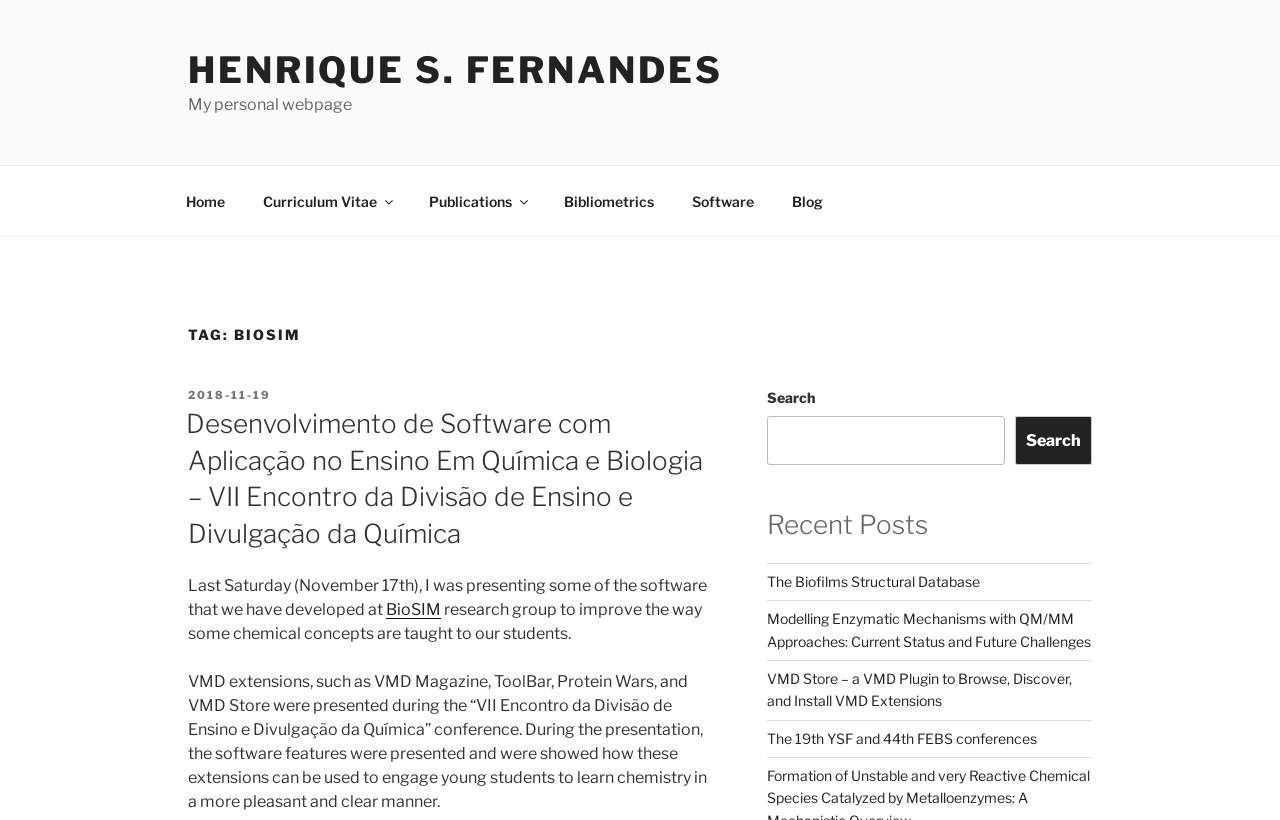Identify the bounding box coordinates necessary to click and complete the given instruction: "read the blog".

[0.605, 0.215, 0.656, 0.275]